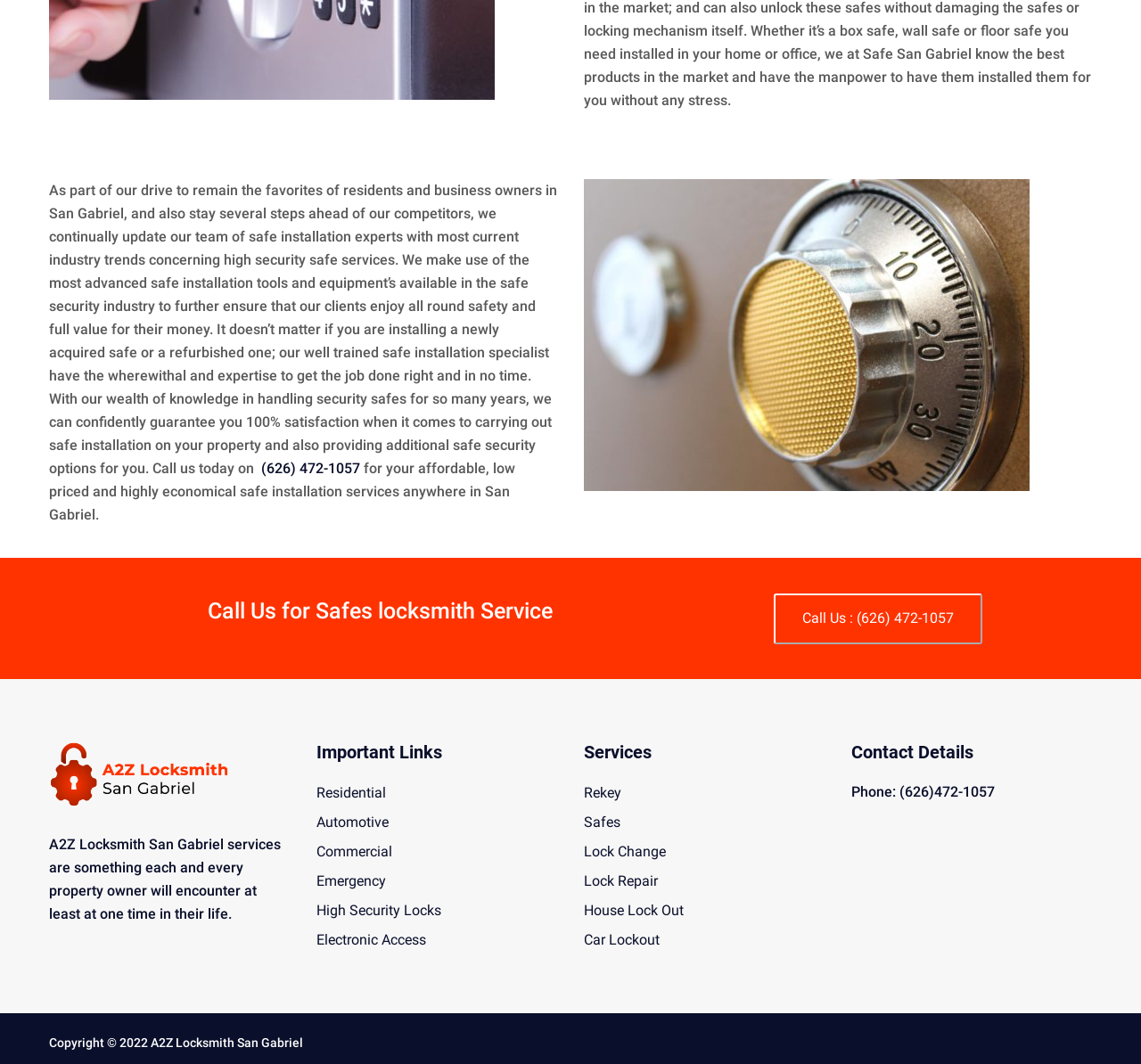Please determine the bounding box coordinates for the element that should be clicked to follow these instructions: "Visit the residential services page".

[0.277, 0.737, 0.338, 0.753]